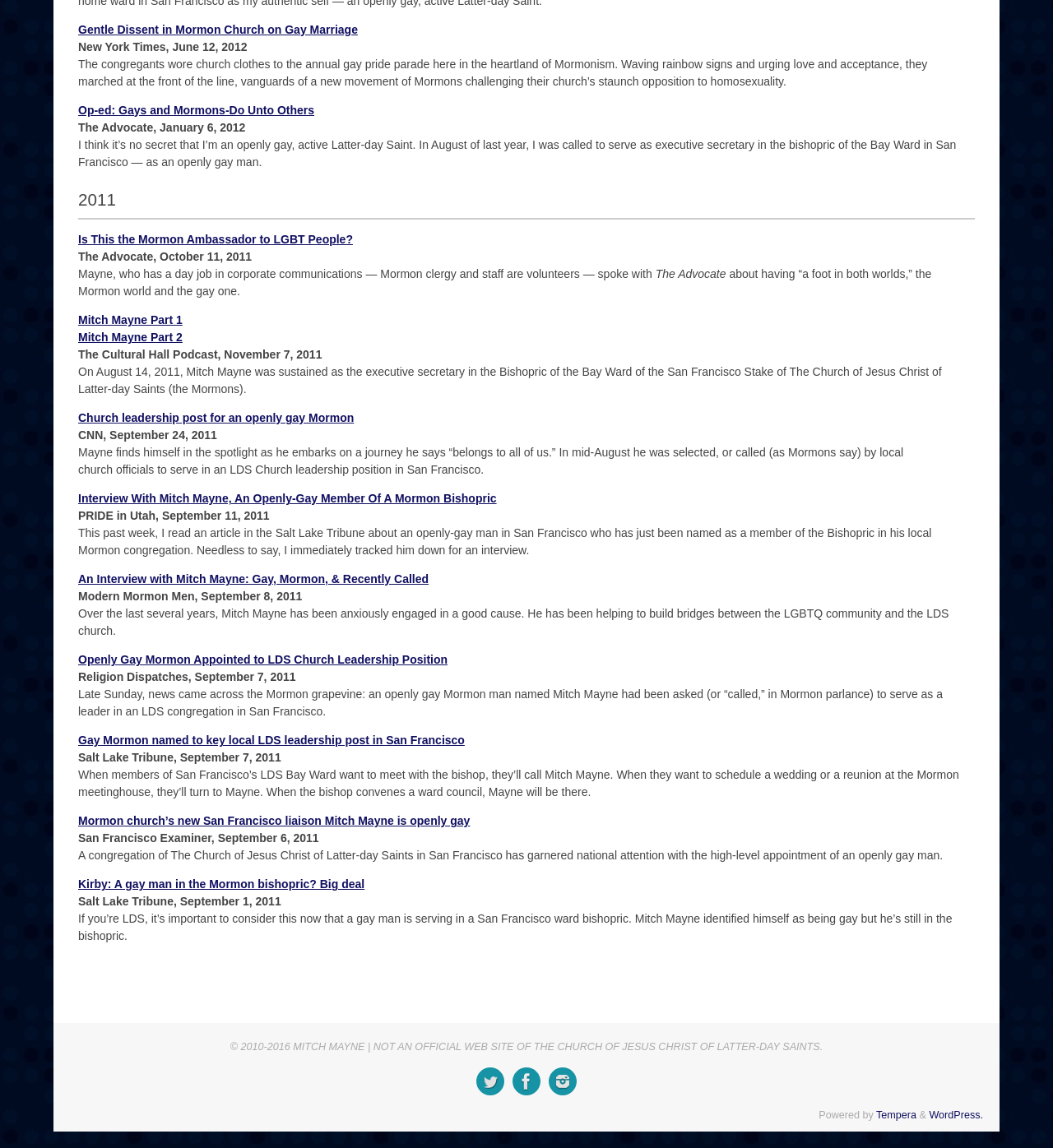Locate the bounding box coordinates of the clickable part needed for the task: "Visit the Twitter page".

[0.452, 0.93, 0.479, 0.954]